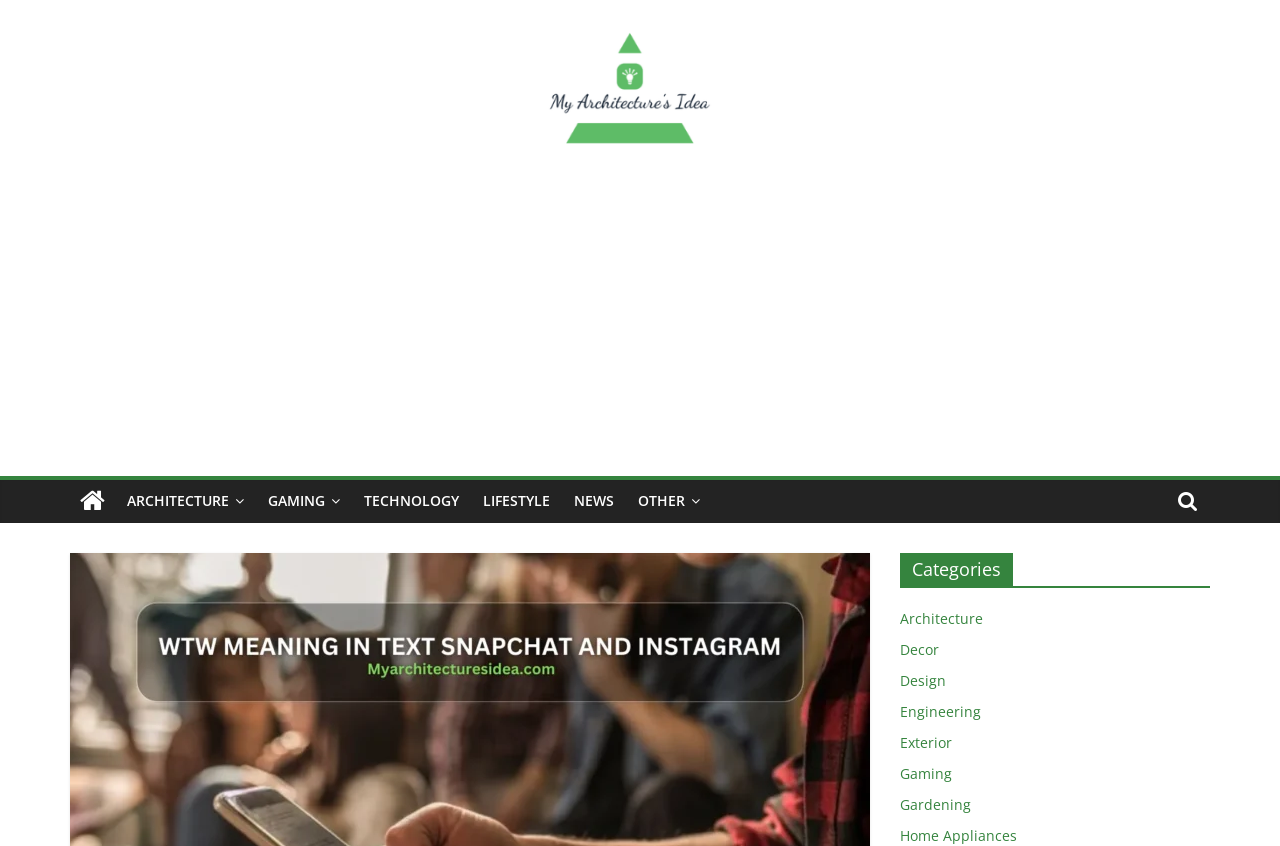Please identify the bounding box coordinates of the region to click in order to complete the task: "click on My Architecture Idea link". The coordinates must be four float numbers between 0 and 1, specified as [left, top, right, bottom].

[0.055, 0.025, 0.93, 0.051]